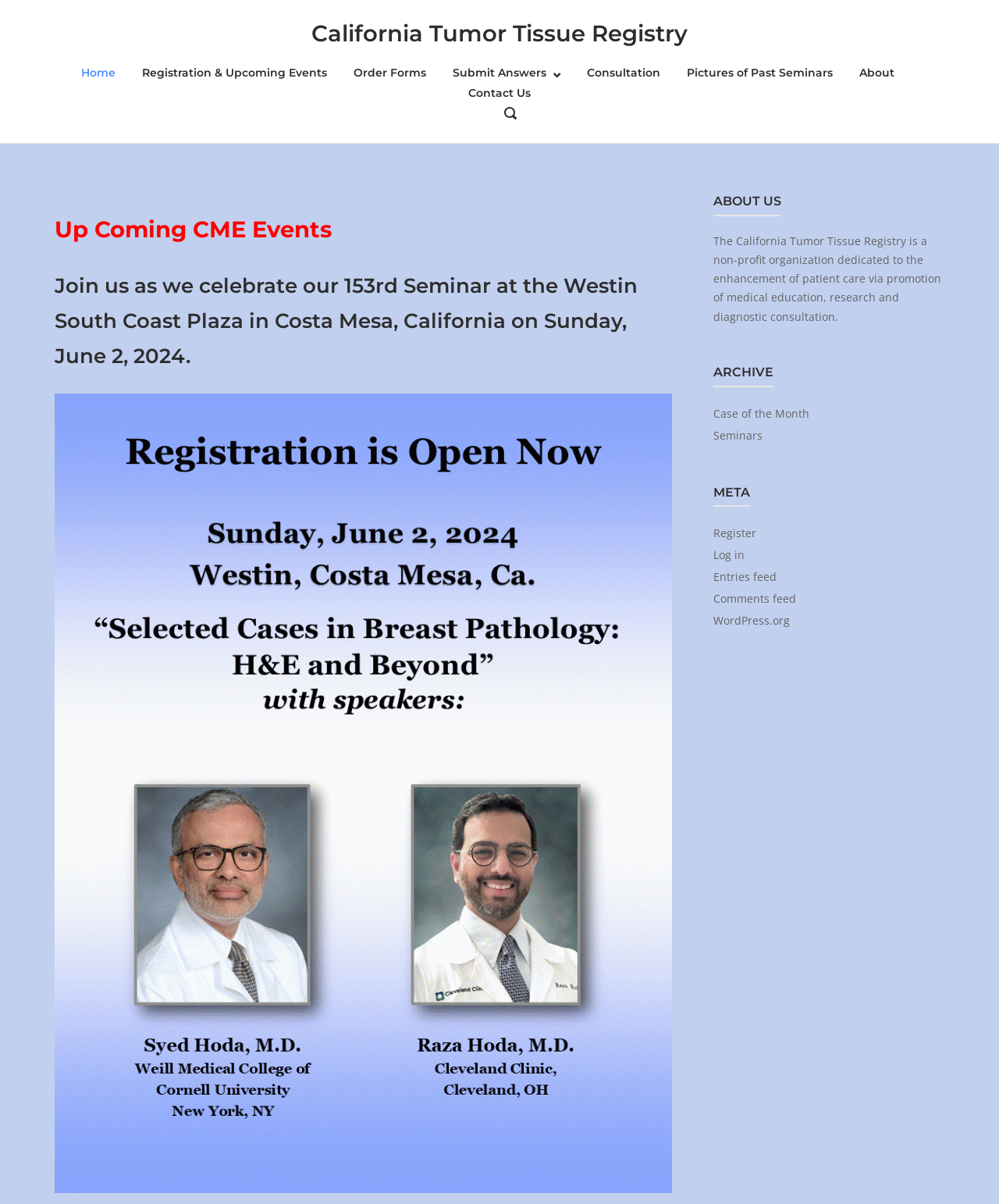Using the provided element description: "WordPress.org", determine the bounding box coordinates of the corresponding UI element in the screenshot.

[0.714, 0.509, 0.79, 0.522]